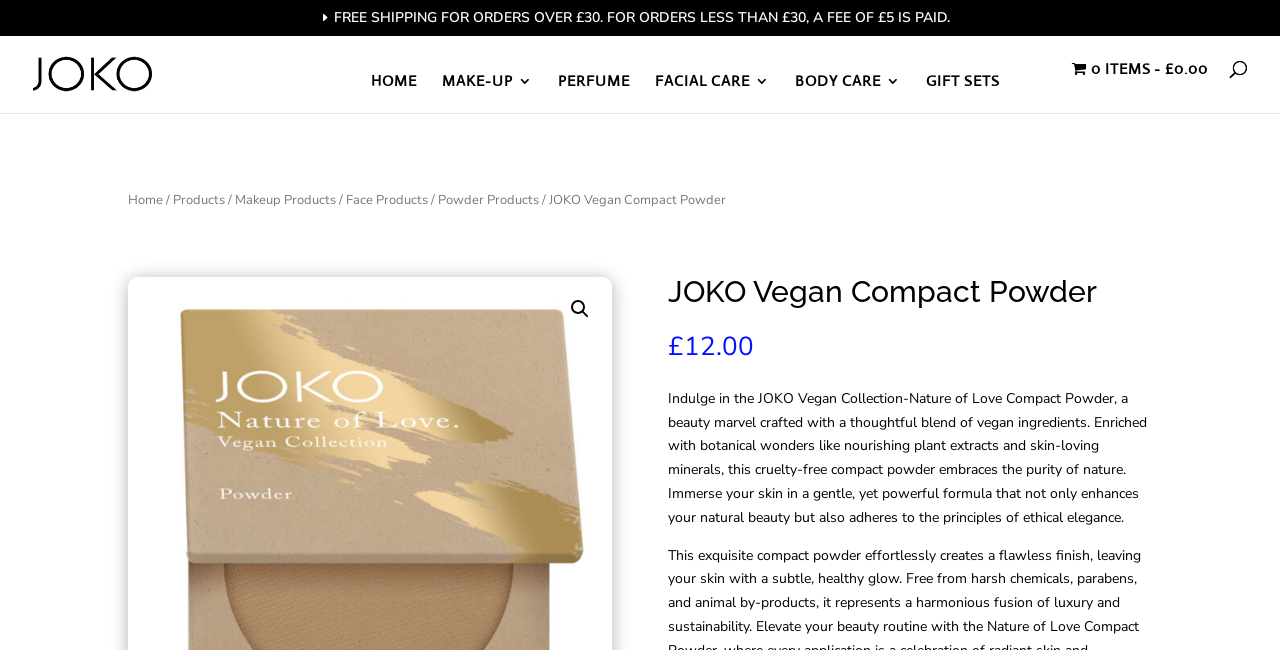What is the price of the JOKO Vegan Compact Powder?
Deliver a detailed and extensive answer to the question.

I found the answer by looking at the static text elements that describe the product. One of the elements says '£12.00', which is likely the price of the product. This element is located near the product description and other product information, making it a reasonable assumption that it's the price of the product.